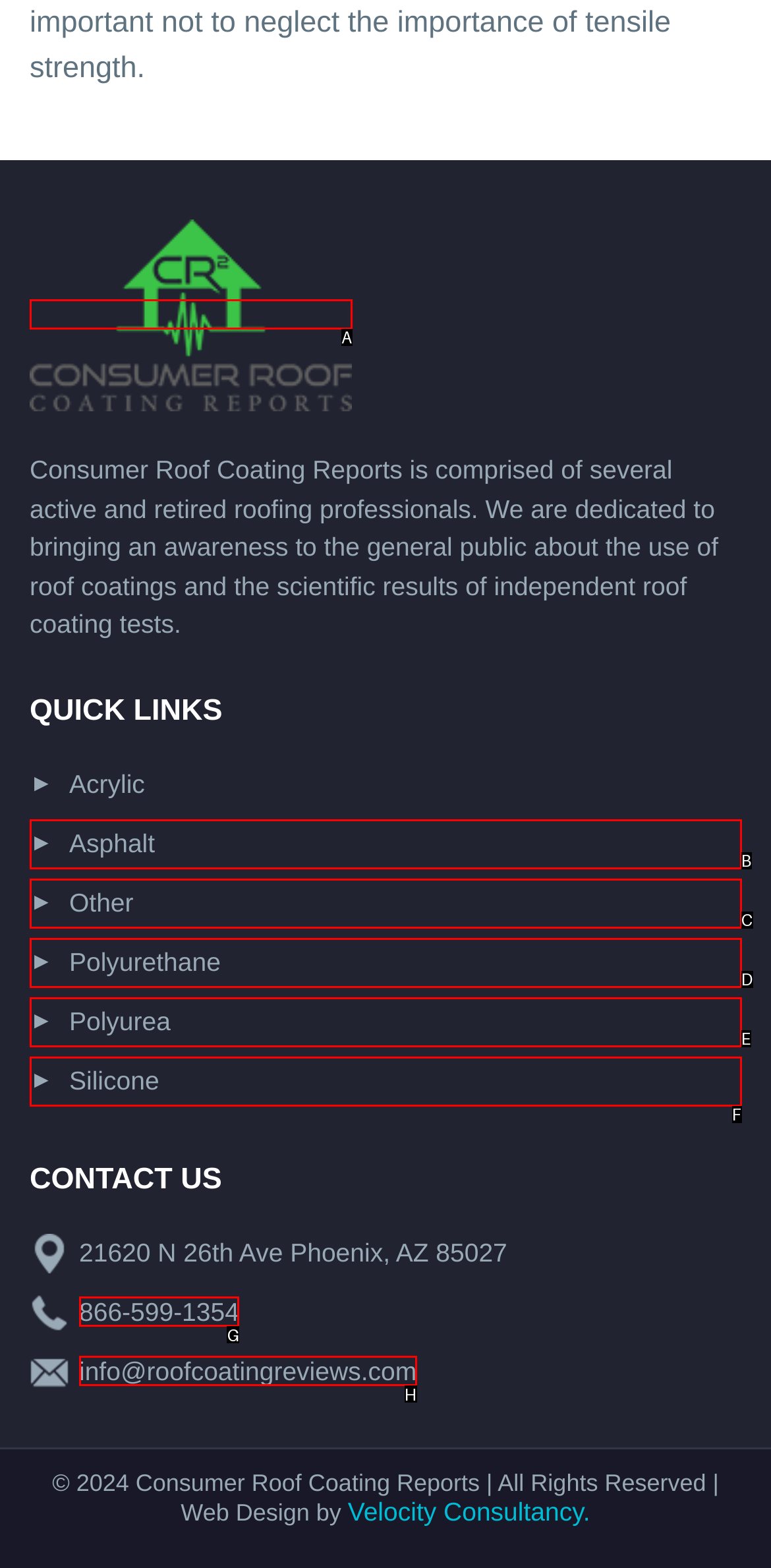Find the appropriate UI element to complete the task: Contact us via 866-599-1354. Indicate your choice by providing the letter of the element.

G